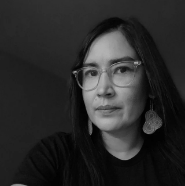Use the information in the screenshot to answer the question comprehensively: What is the tone conveyed by the monochrome palette in the portrait?

The caption states that the monochrome palette adds a 'sense of depth and seriousness' to the subject's expression, which in turn conveys a 'contemplative mood', indicating a thoughtful and introspective atmosphere.